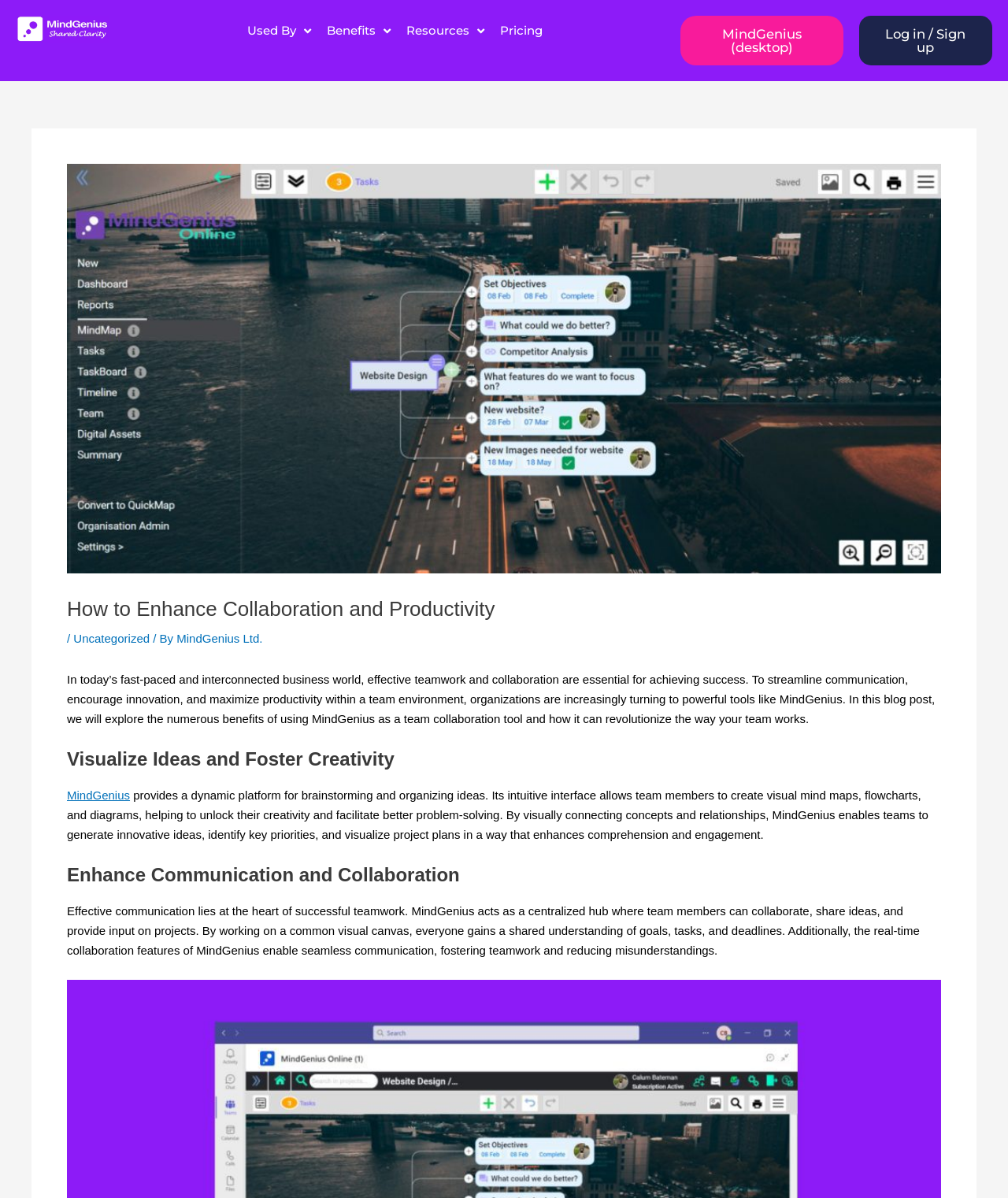Locate the bounding box coordinates of the clickable region necessary to complete the following instruction: "View the Benefits page". Provide the coordinates in the format of four float numbers between 0 and 1, i.e., [left, top, right, bottom].

[0.316, 0.013, 0.395, 0.038]